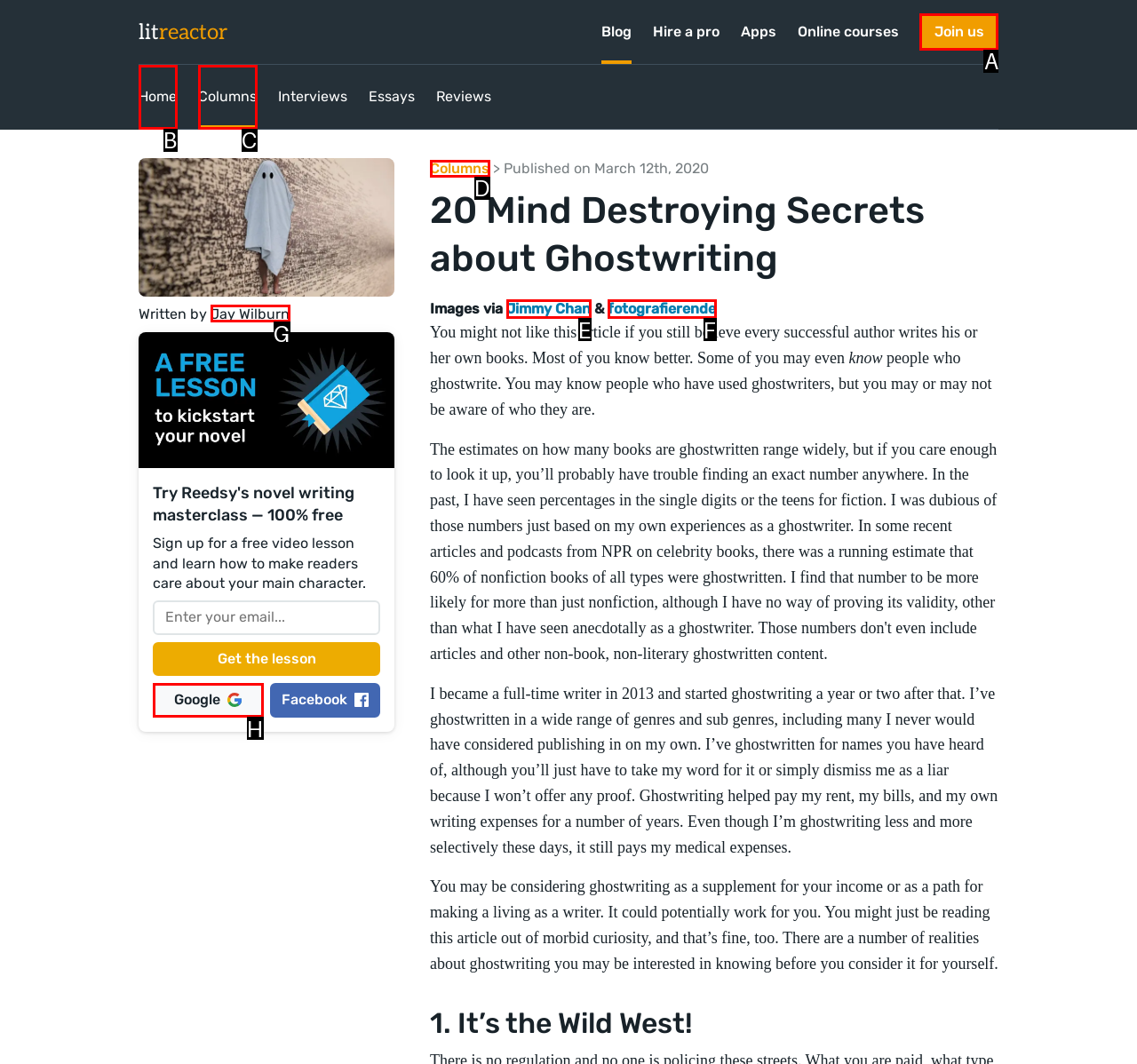Indicate which lettered UI element to click to fulfill the following task: Click the 'Join us' button
Provide the letter of the correct option.

A